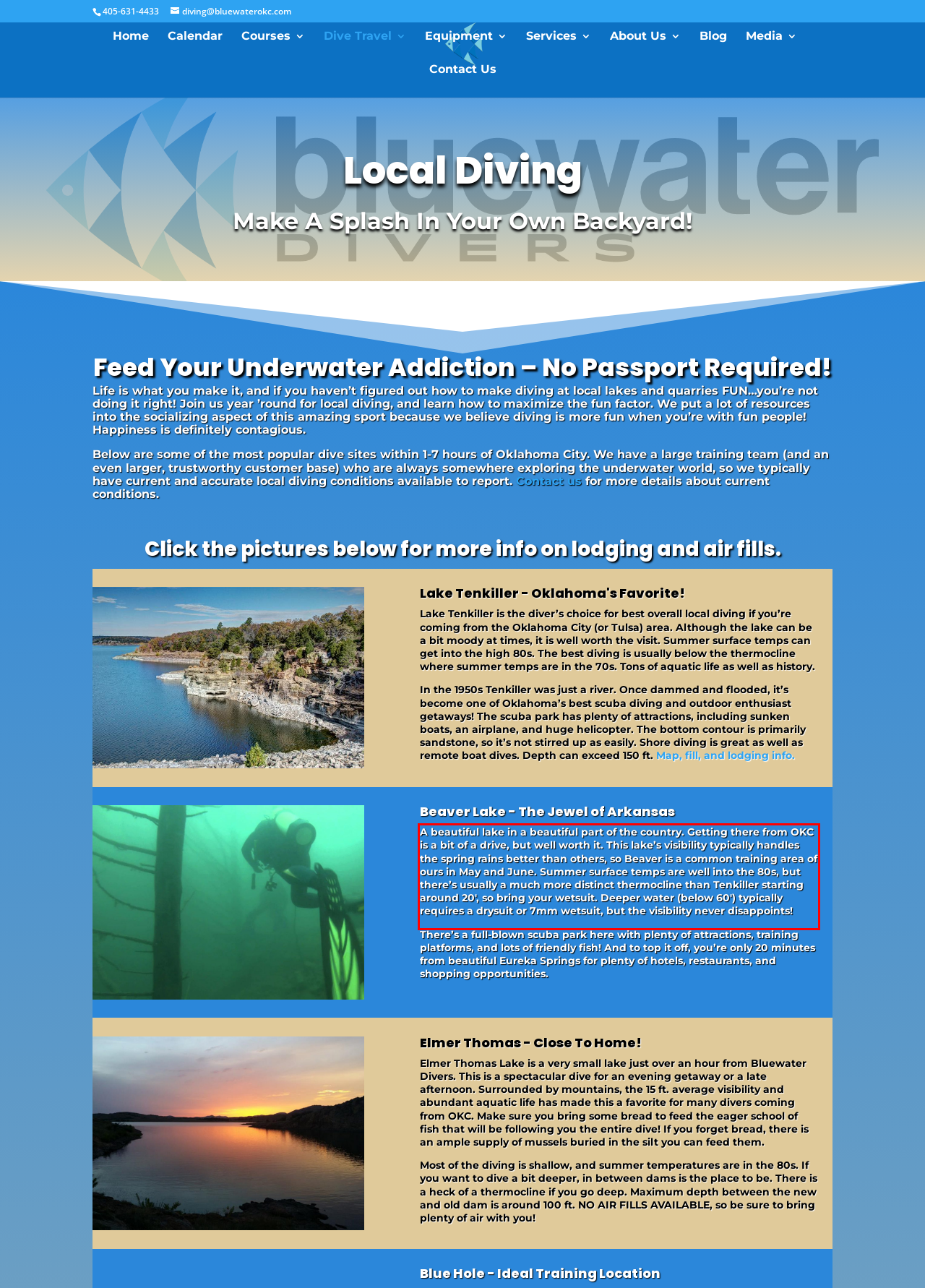Given a screenshot of a webpage containing a red rectangle bounding box, extract and provide the text content found within the red bounding box.

A beautiful lake in a beautiful part of the country. Getting there from OKC is a bit of a drive, but well worth it. This lake’s visibility typically handles the spring rains better than others, so Beaver is a common training area of ours in May and June. Summer surface temps are well into the 80s, but there’s usually a much more distinct thermocline than Tenkiller starting around 20′, so bring your wetsuit. Deeper water (below 60′) typically requires a drysuit or 7mm wetsuit, but the visibility never disappoints!